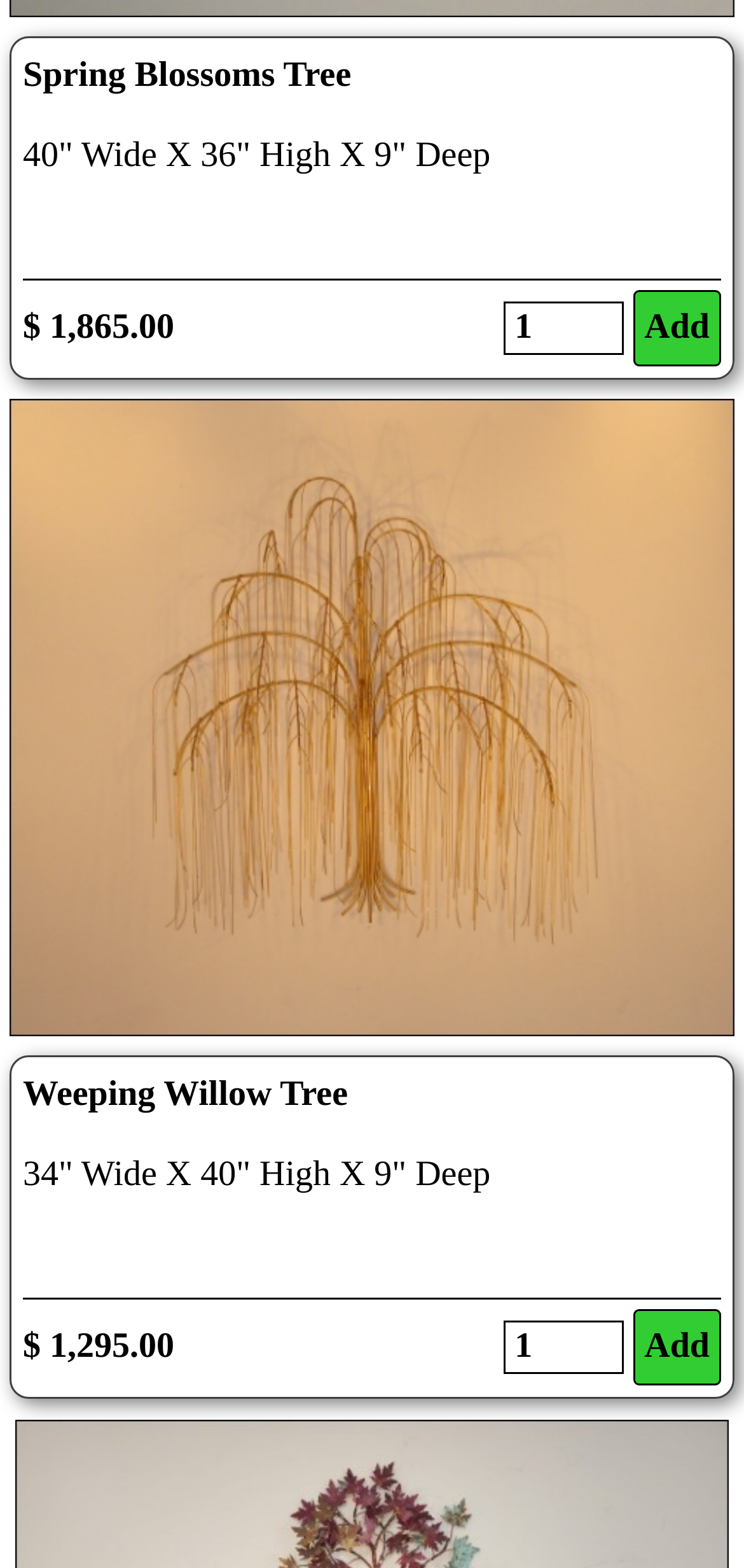Extract the bounding box for the UI element that matches this description: "Spring Blossoms Tree".

[0.031, 0.035, 0.472, 0.061]